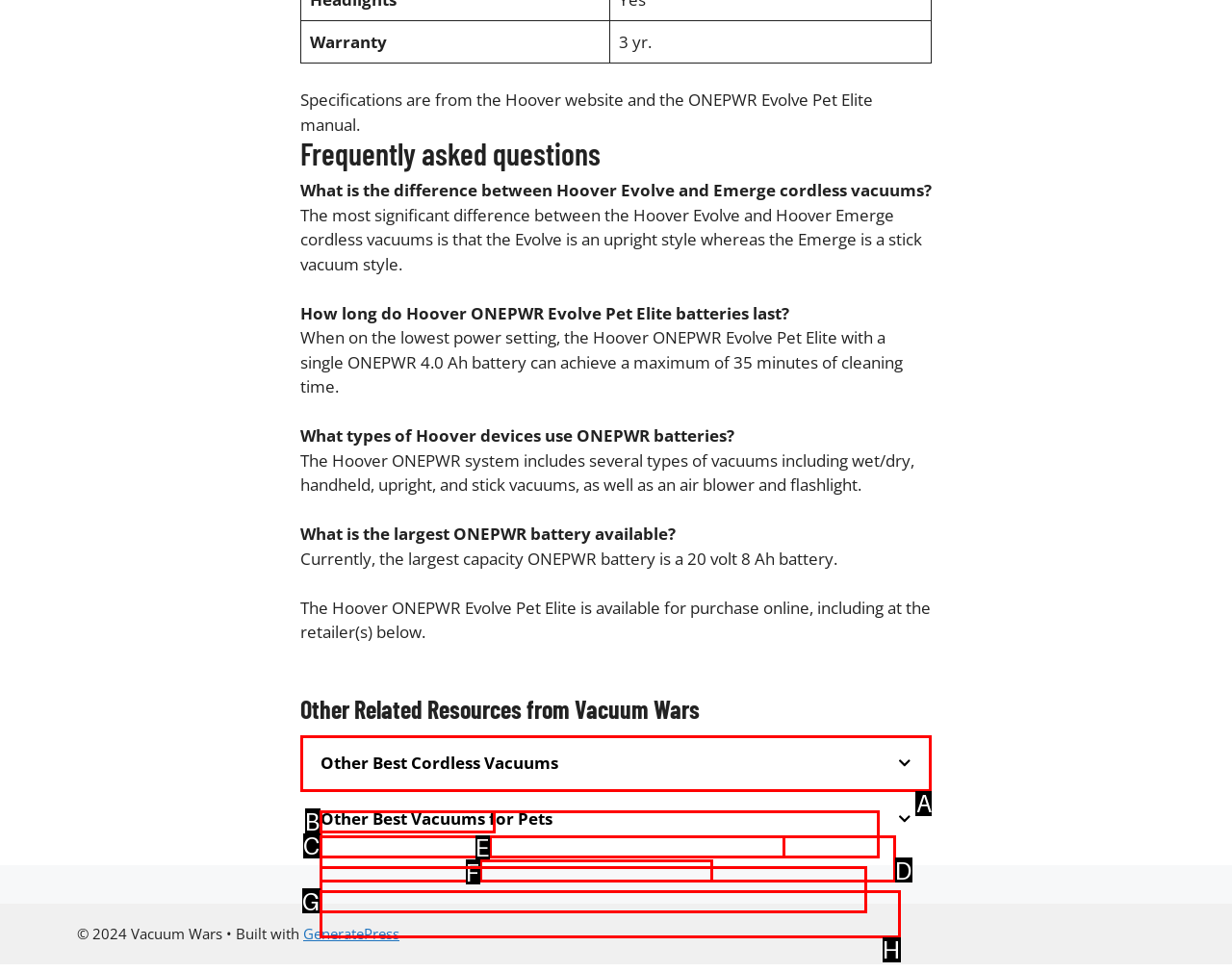Which letter corresponds to the correct option to complete the task: Click the 'Other Best Cordless Vacuums' button?
Answer with the letter of the chosen UI element.

A